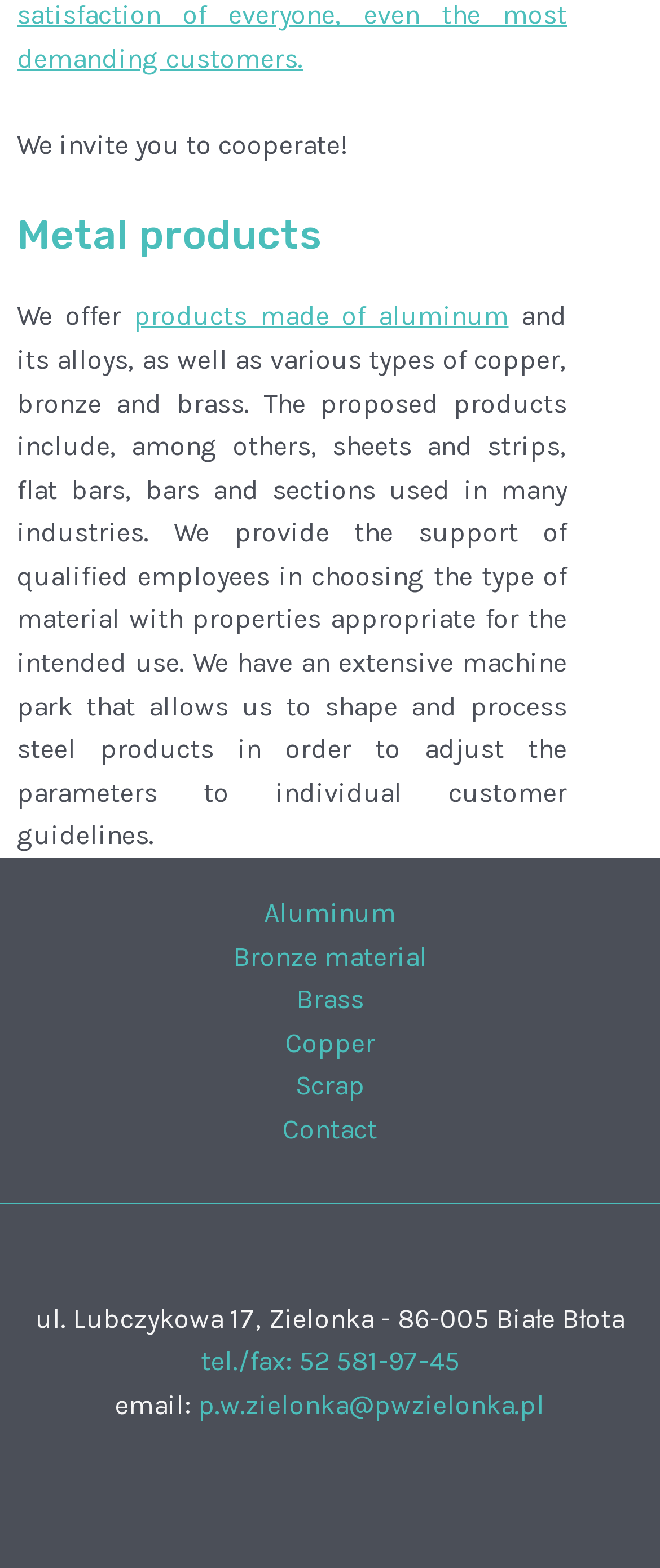How can I contact the company?
Give a detailed explanation using the information visible in the image.

The company provides multiple ways to contact them, including phone and fax numbers, as well as an email address, which are listed at the bottom of the webpage.